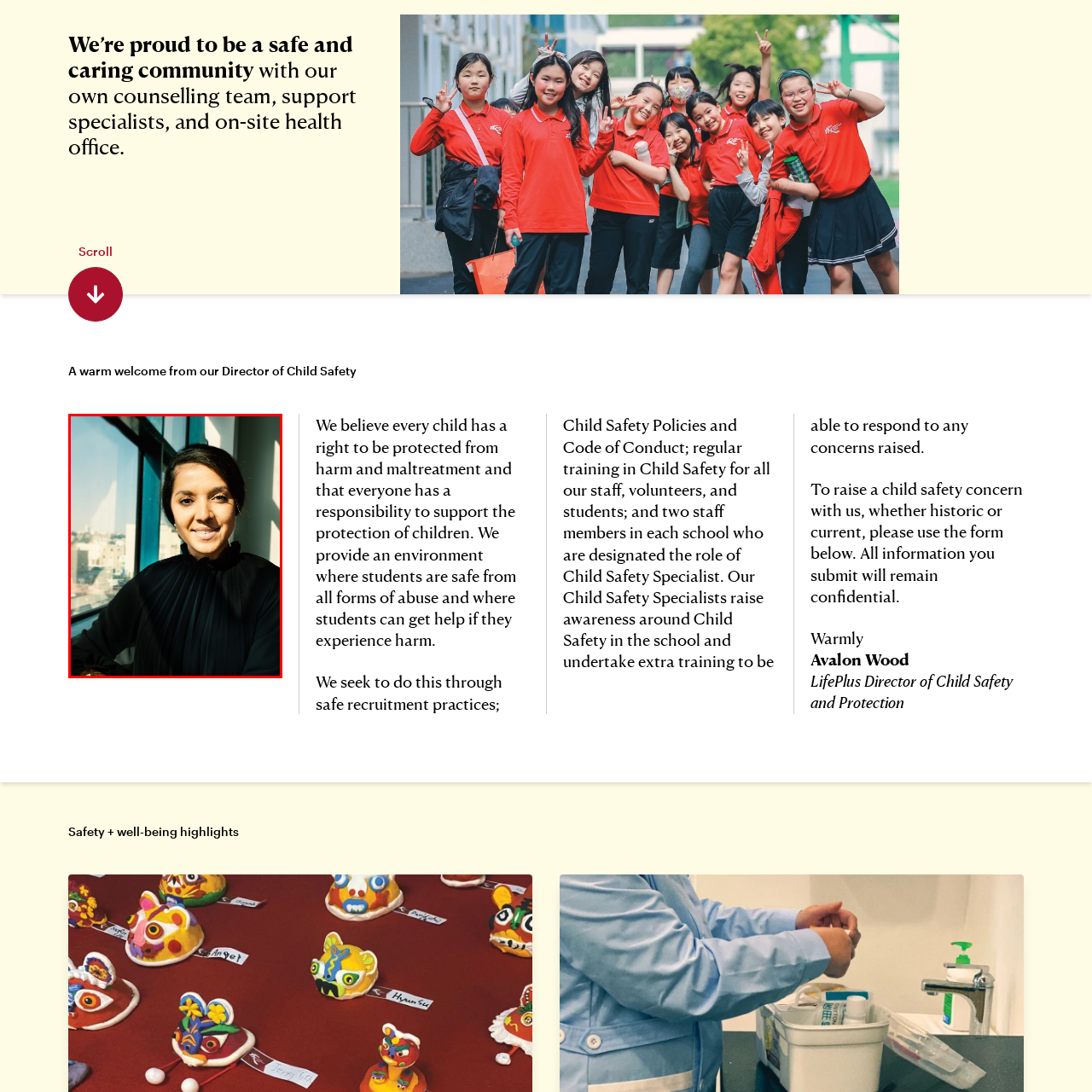Focus on the image within the purple boundary, What is the atmosphere in the setting? 
Answer briefly using one word or phrase.

bright and uplifting